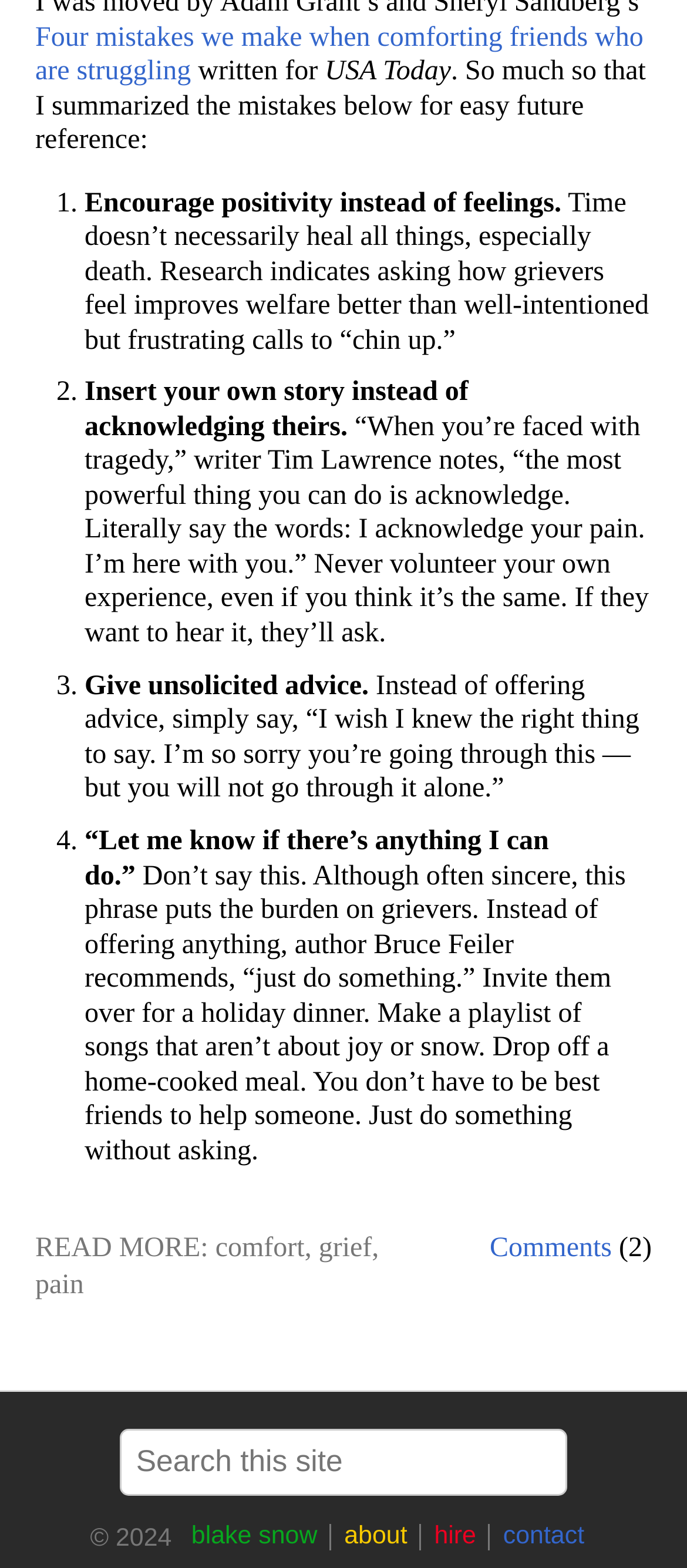How many mistakes are discussed in the article?
Examine the screenshot and reply with a single word or phrase.

4